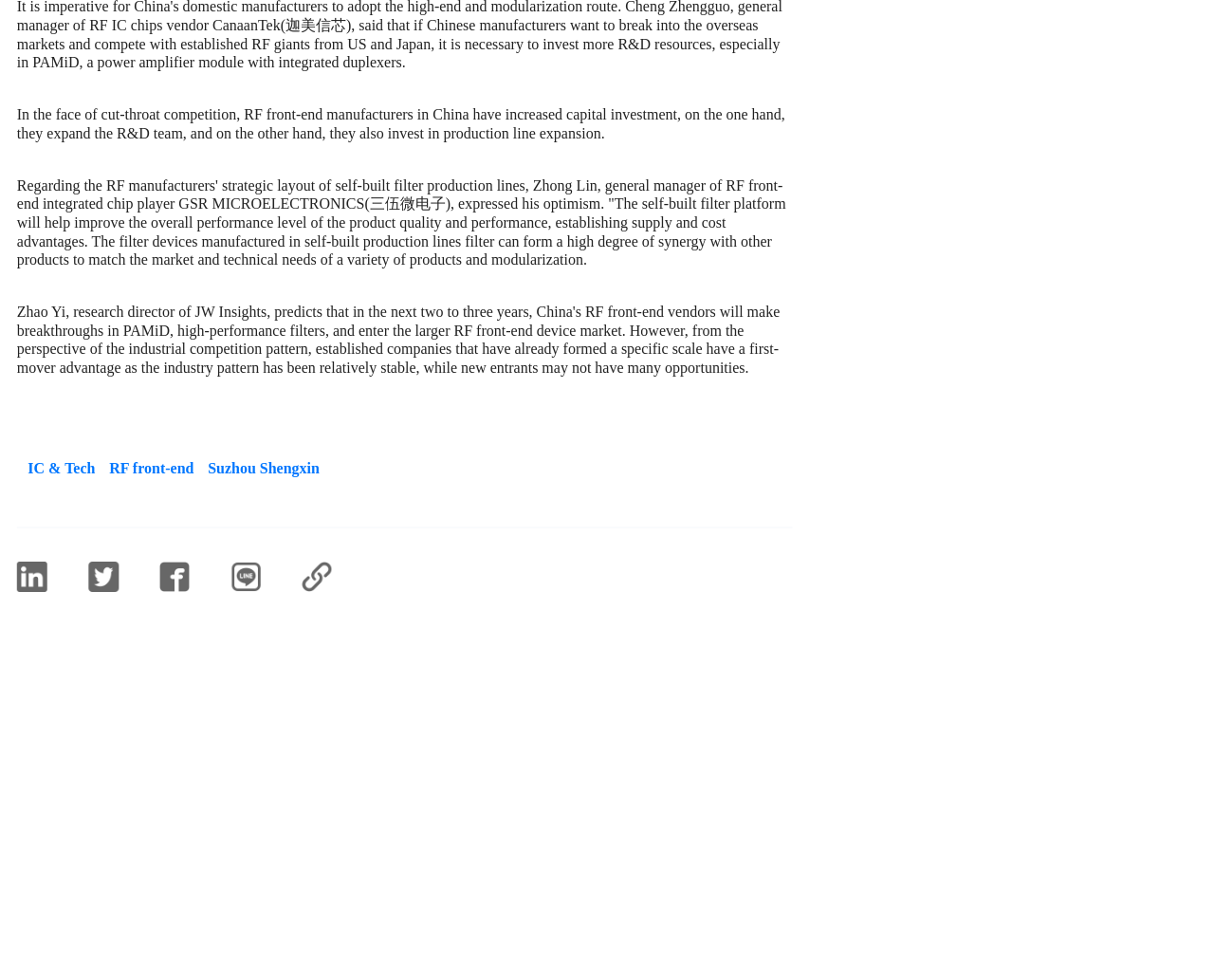Examine the image and give a thorough answer to the following question:
What is the URL of the webpage?

The textbox element with ID 69 contains the URL 'http://jw.ijiwei.com/n/834407', which is likely the URL of the current webpage.